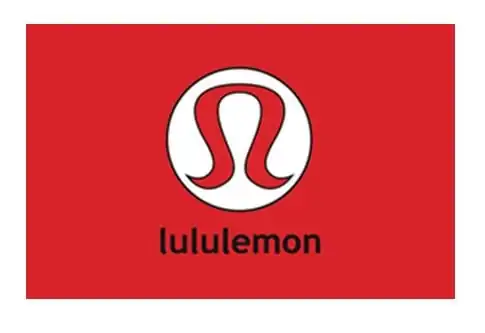Illustrate the scene in the image with a detailed description.

The image features the iconic logo of Lululemon Athletica, set against a vibrant red background. The logo consists of a stylized "A" shape, encircled by a white outline, which symbolizes the brand's focus on athleticism and wellness. Below the symbol, the word "lululemon" is displayed in a clean, modern font, reinforcing the brand's contemporary and energetic identity. This logo is synonymous with high-quality athletic apparel and a commitment to promoting a healthy lifestyle, making it instantly recognizable to fitness enthusiasts and fashion-forward individuals alike.